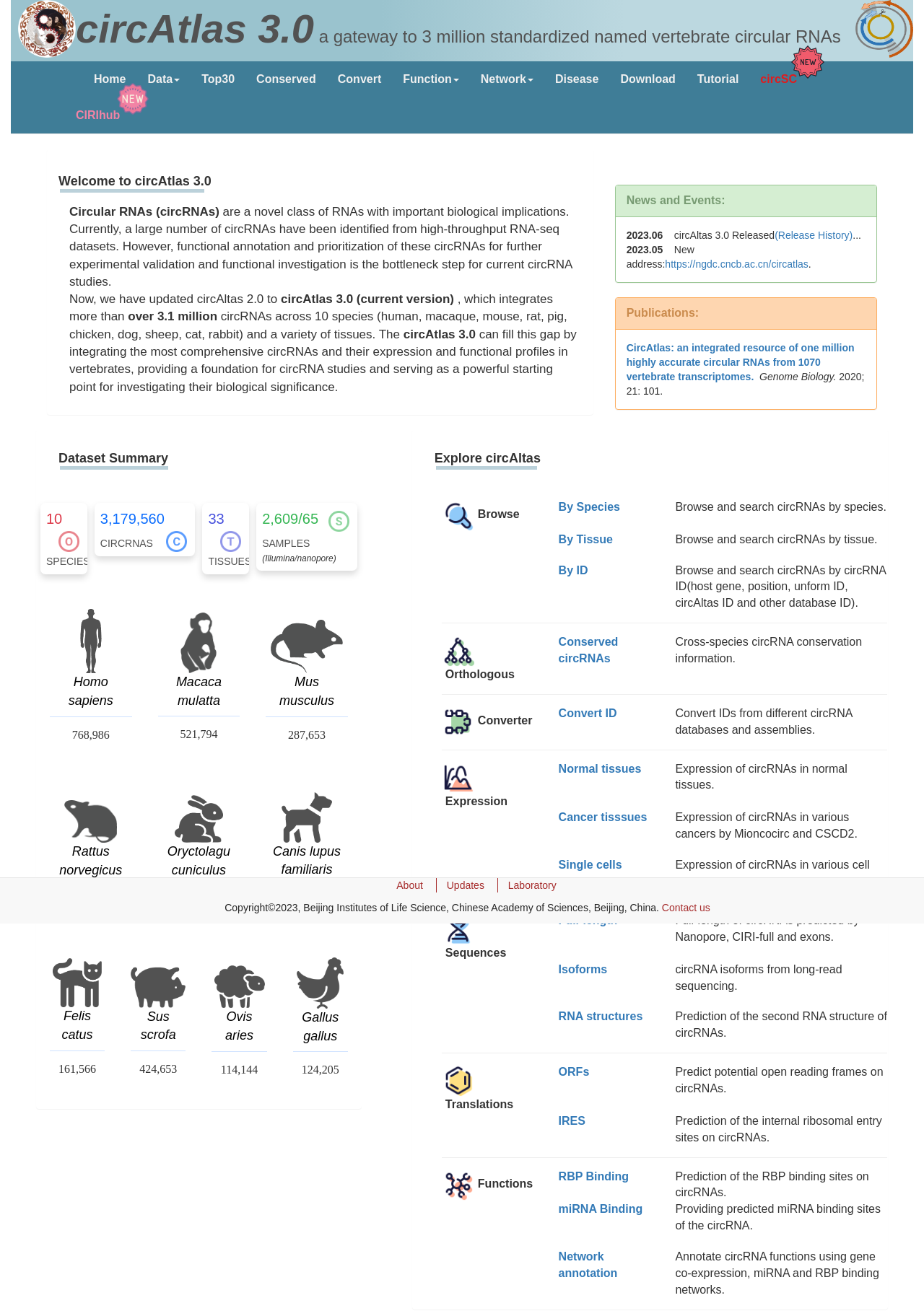How many species are included in this database?
Using the details shown in the screenshot, provide a comprehensive answer to the question.

The number of species included in this database can be found in the 'Dataset Summary' section, where it is written as '10' next to the label 'SPECIES'.